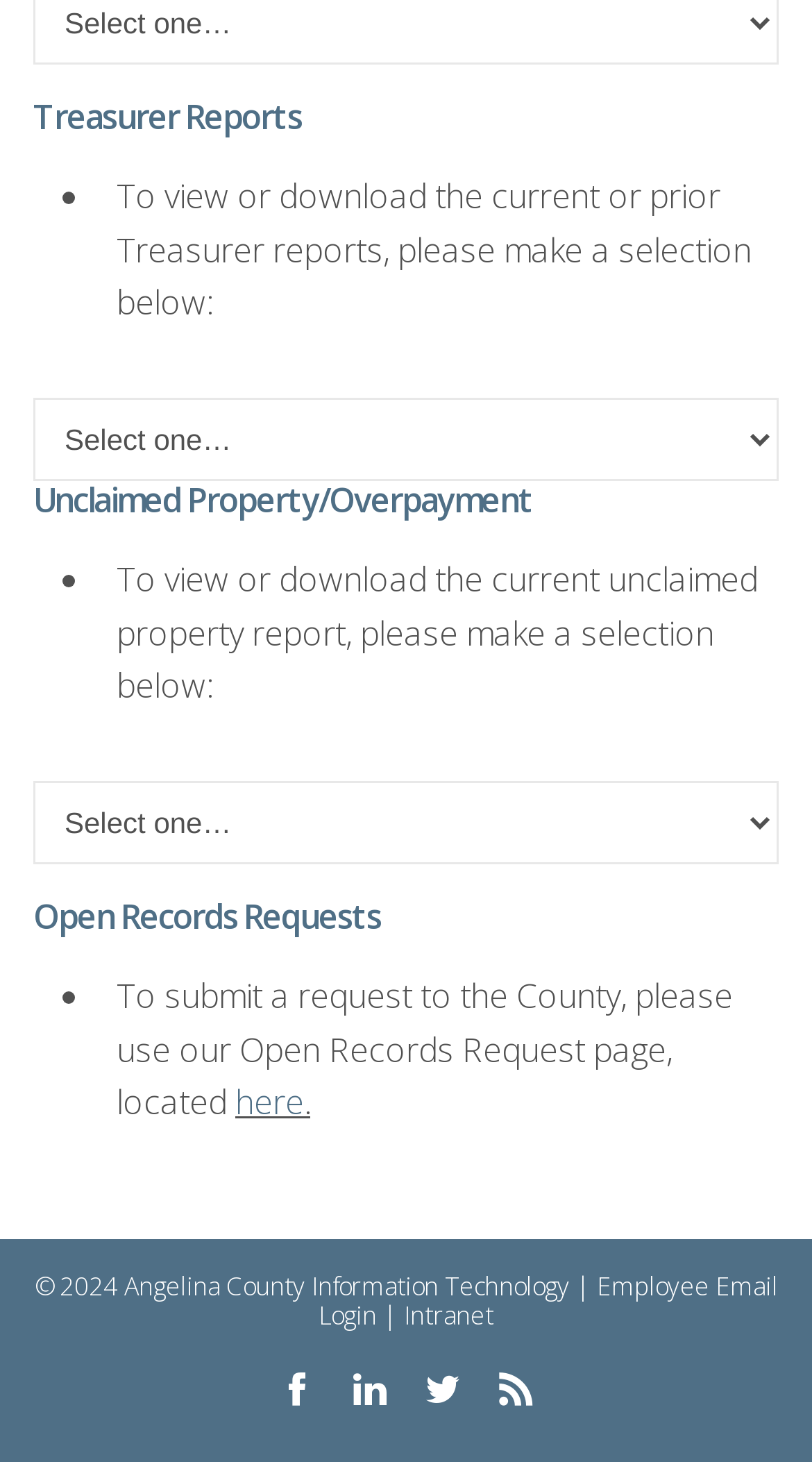Provide the bounding box coordinates of the HTML element described by the text: "here".

[0.29, 0.738, 0.374, 0.77]